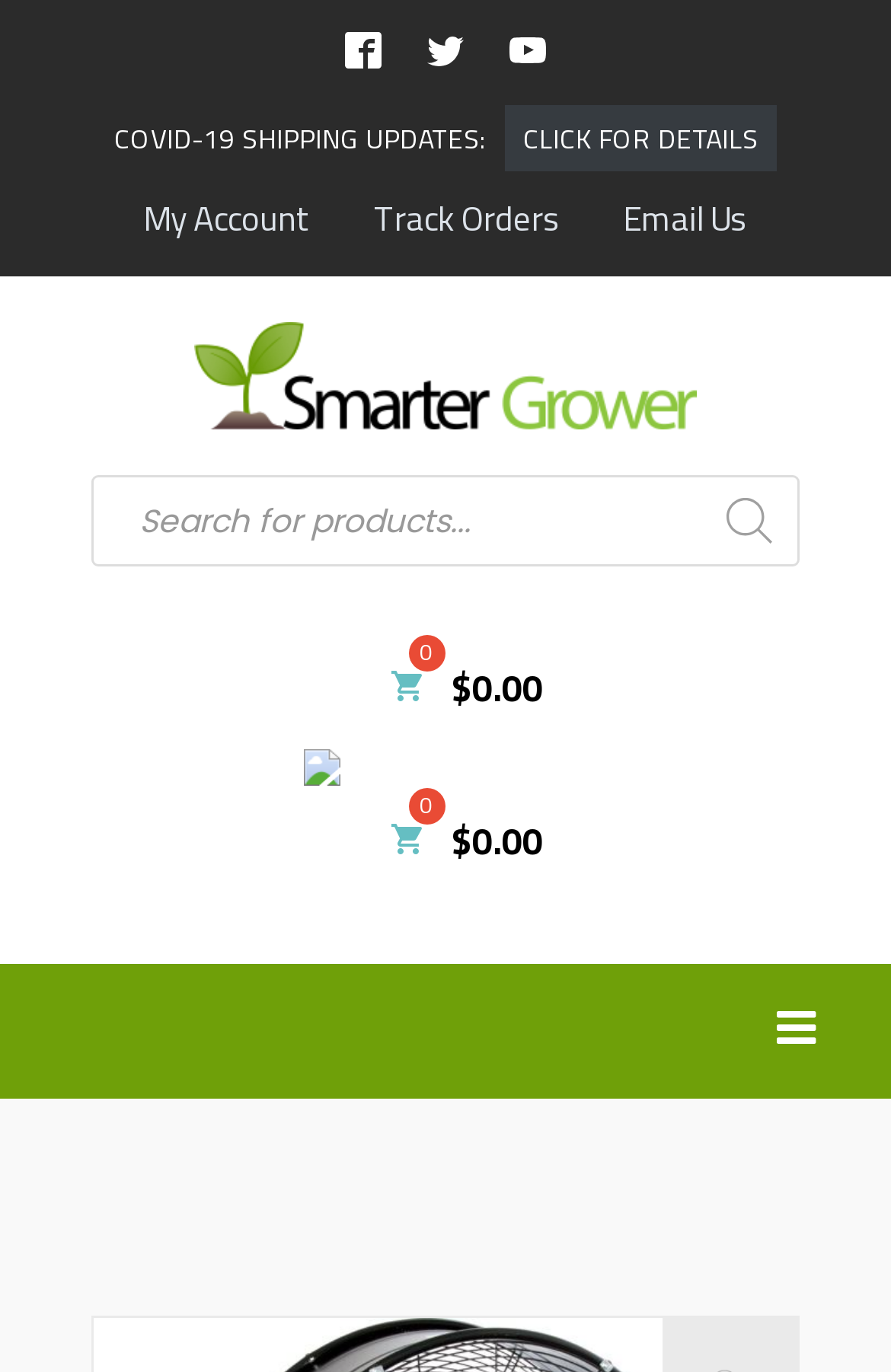Respond to the question below with a single word or phrase: How many navigation links are there?

4